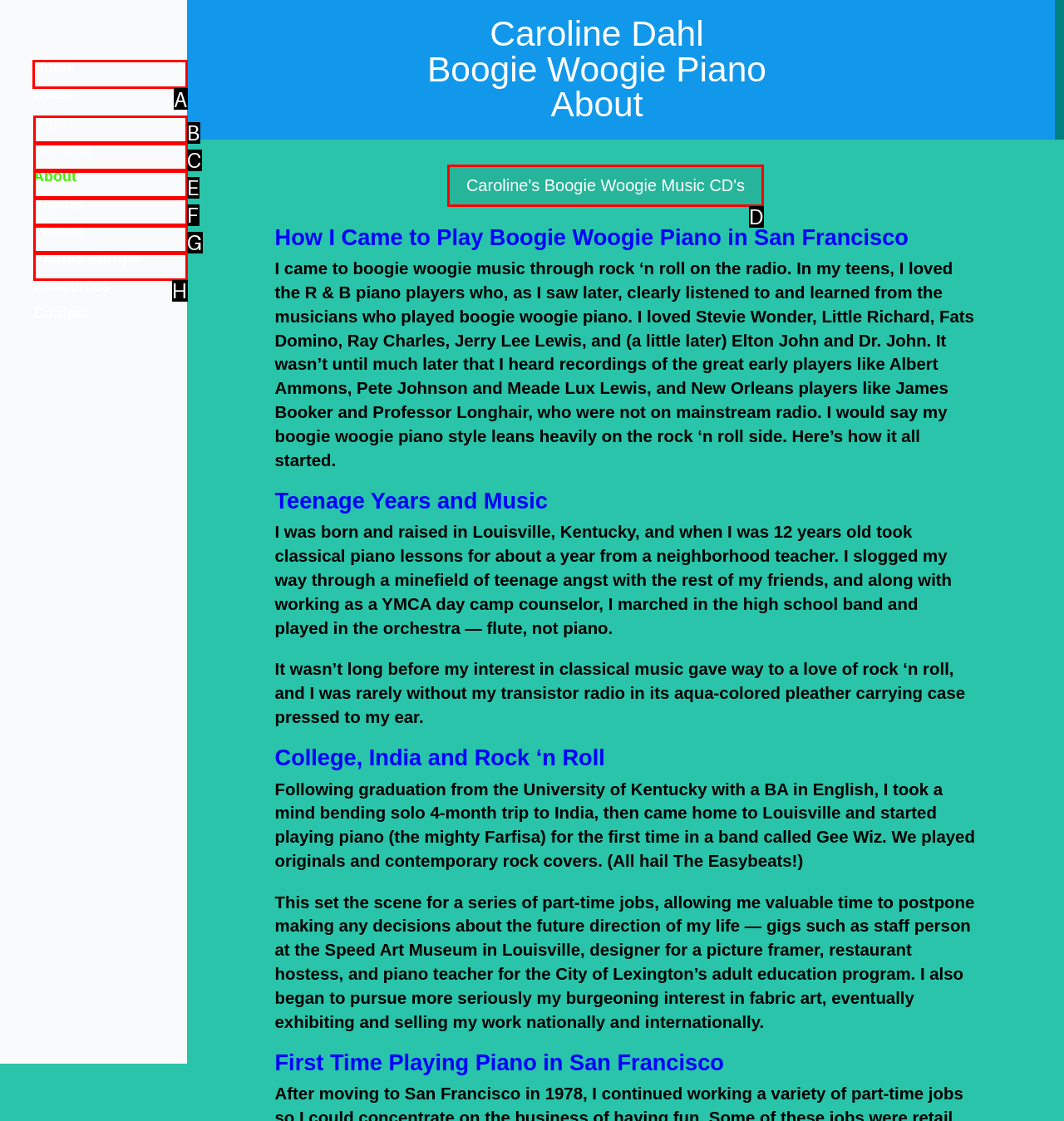Select the letter associated with the UI element you need to click to perform the following action: Click on the 'Home' link
Reply with the correct letter from the options provided.

A